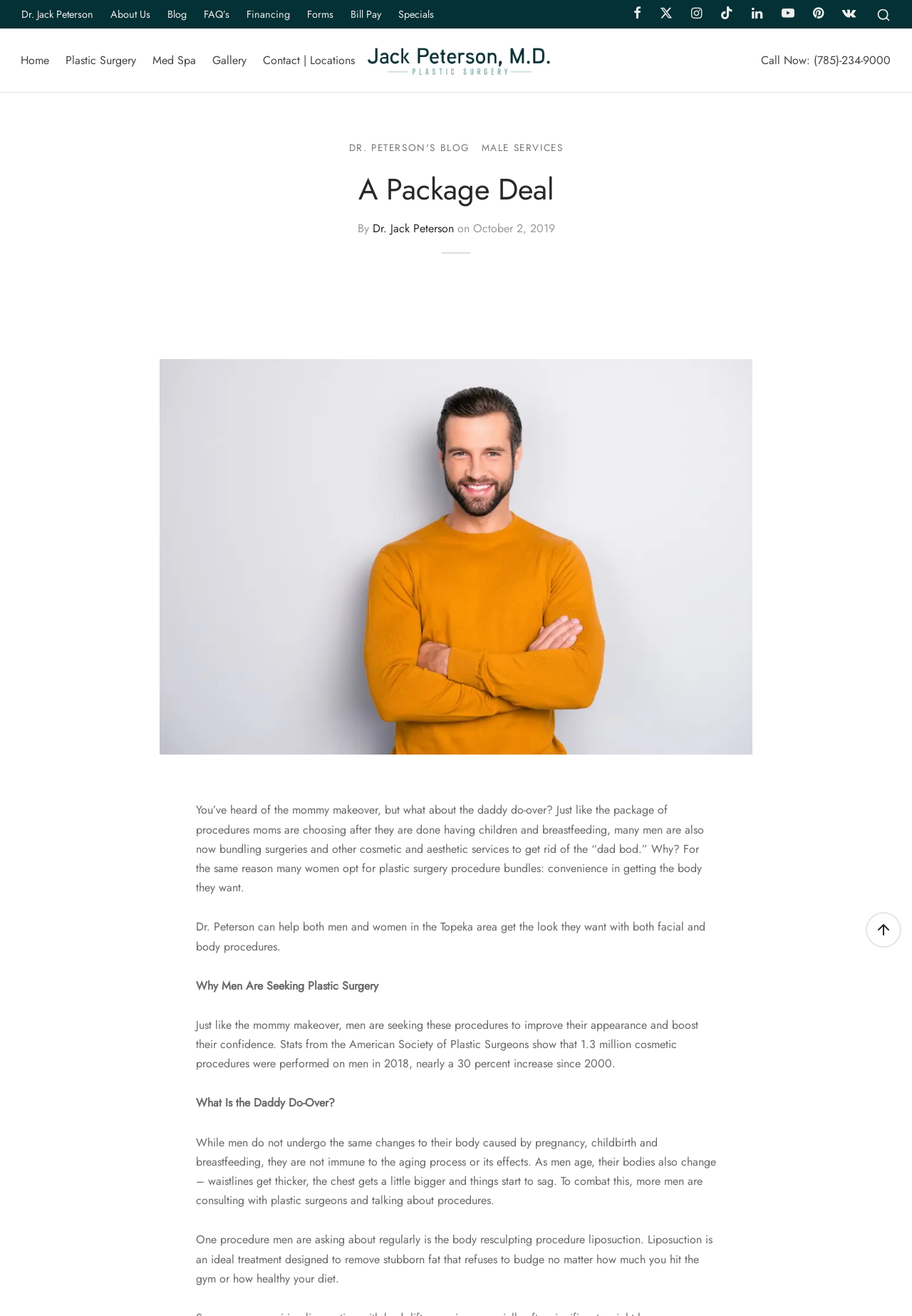Identify the bounding box coordinates for the element that needs to be clicked to fulfill this instruction: "Read Dr. Peterson's blog". Provide the coordinates in the format of four float numbers between 0 and 1: [left, top, right, bottom].

[0.382, 0.106, 0.516, 0.119]